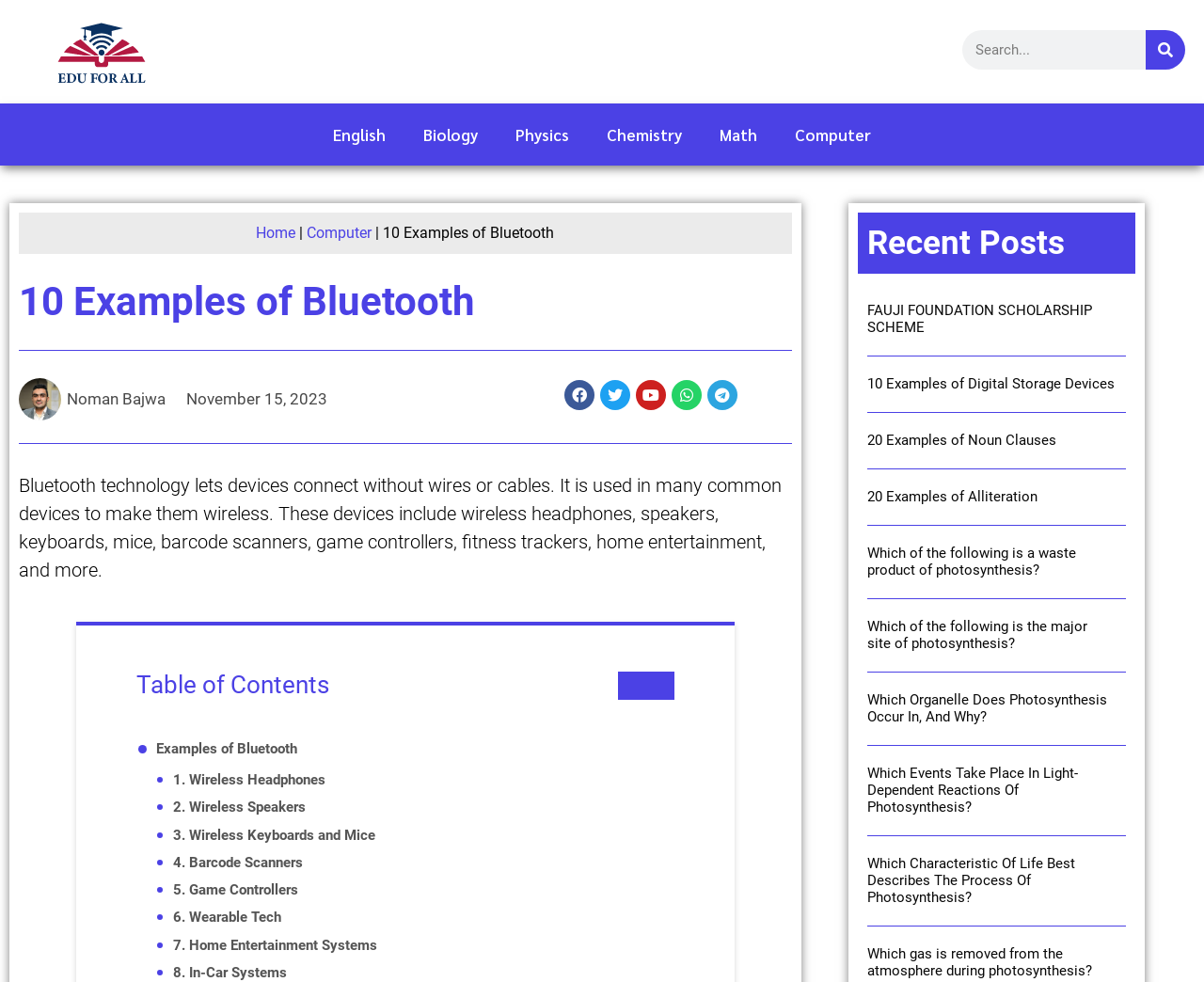Determine the bounding box coordinates of the target area to click to execute the following instruction: "Search for something."

[0.799, 0.031, 0.984, 0.071]